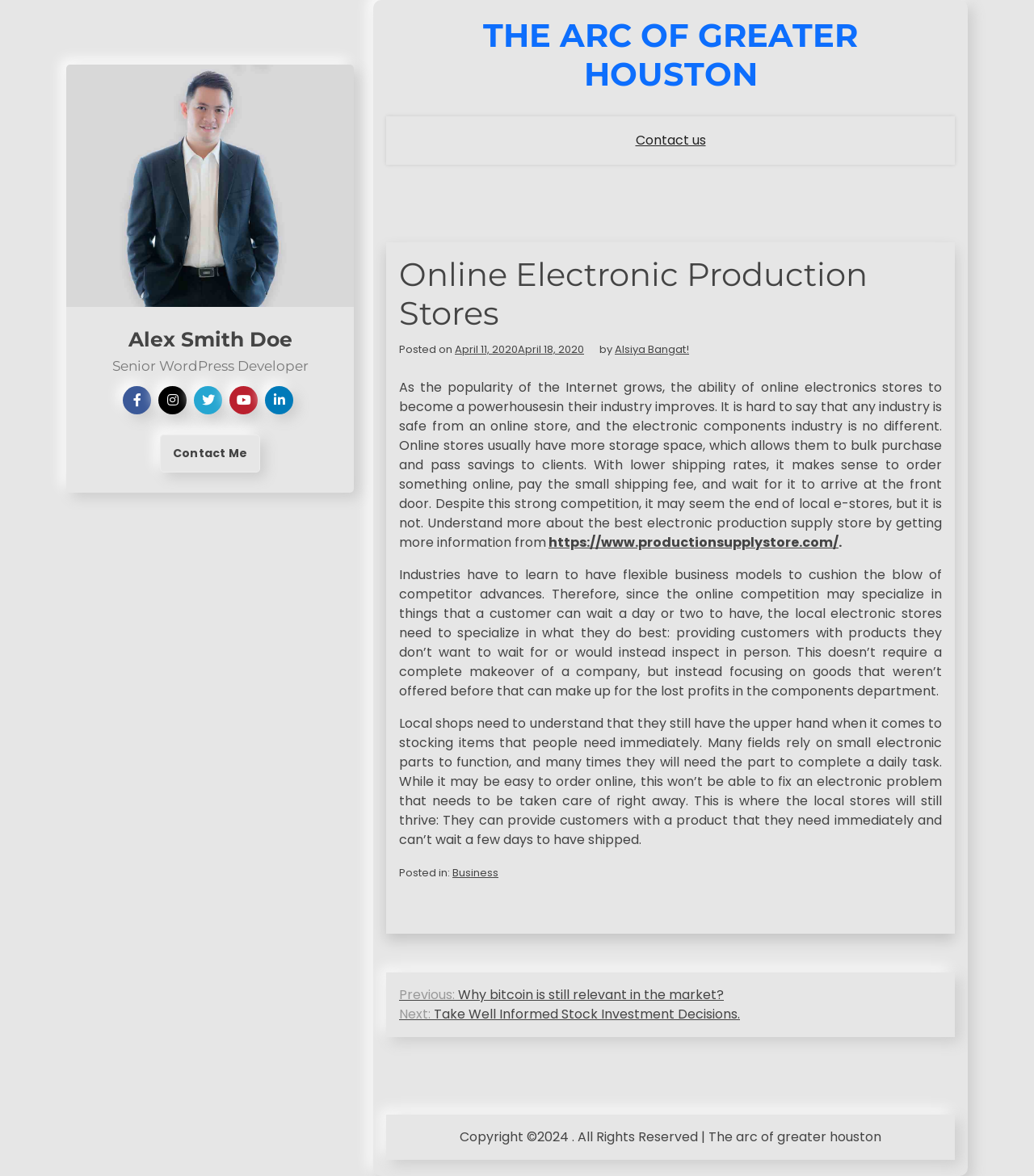Determine the bounding box for the described UI element: "https://www.productionsupplystore.com/".

[0.53, 0.453, 0.811, 0.469]